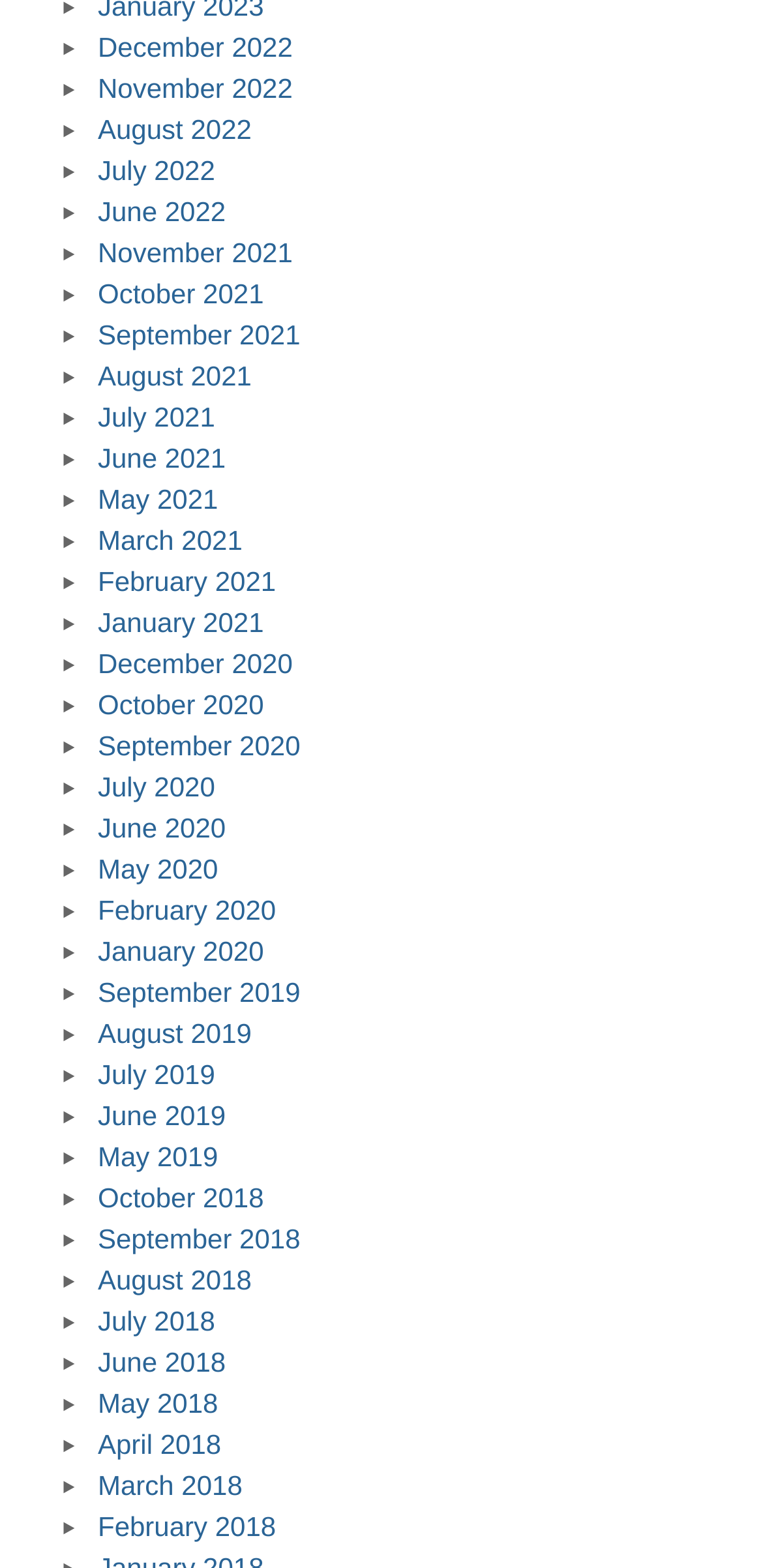Using the element description September 2021, predict the bounding box coordinates for the UI element. Provide the coordinates in (top-left x, top-left y, bottom-right x, bottom-right y) format with values ranging from 0 to 1.

[0.128, 0.203, 0.394, 0.223]